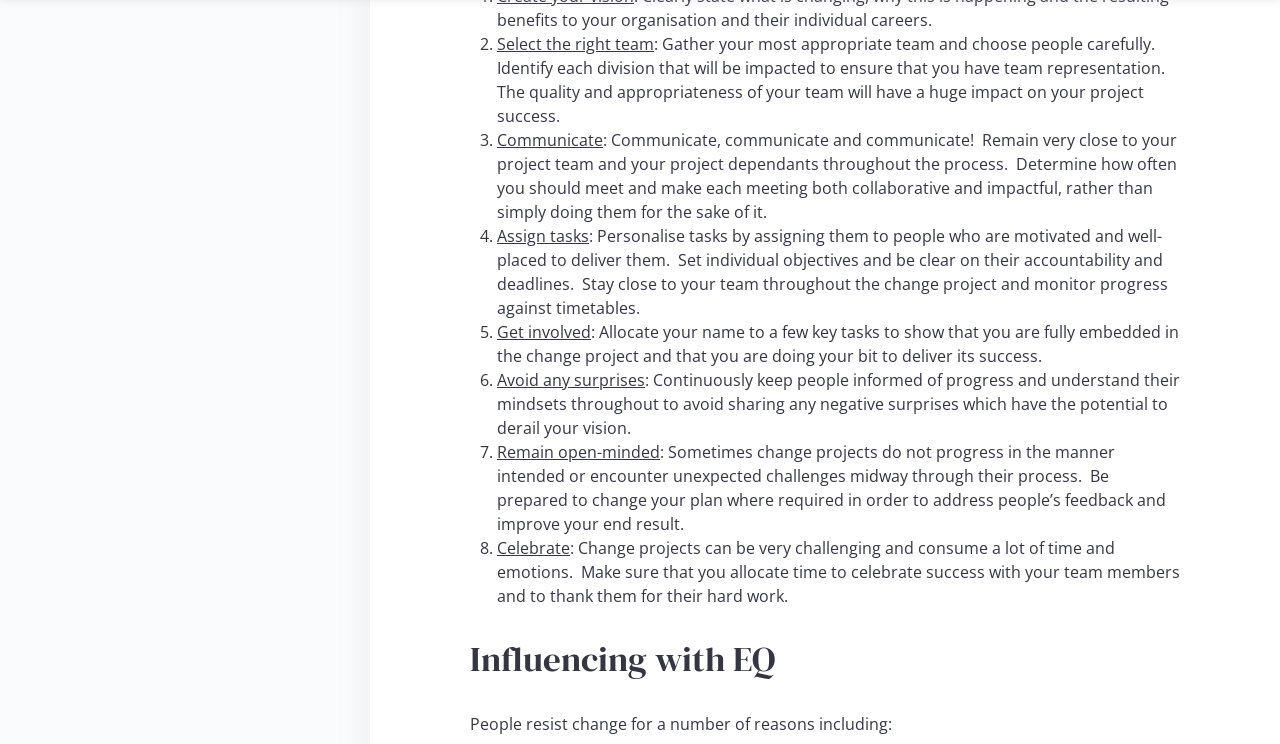Respond to the following question using a concise word or phrase: 
What is the purpose of celebrating in a change project?

To thank team members